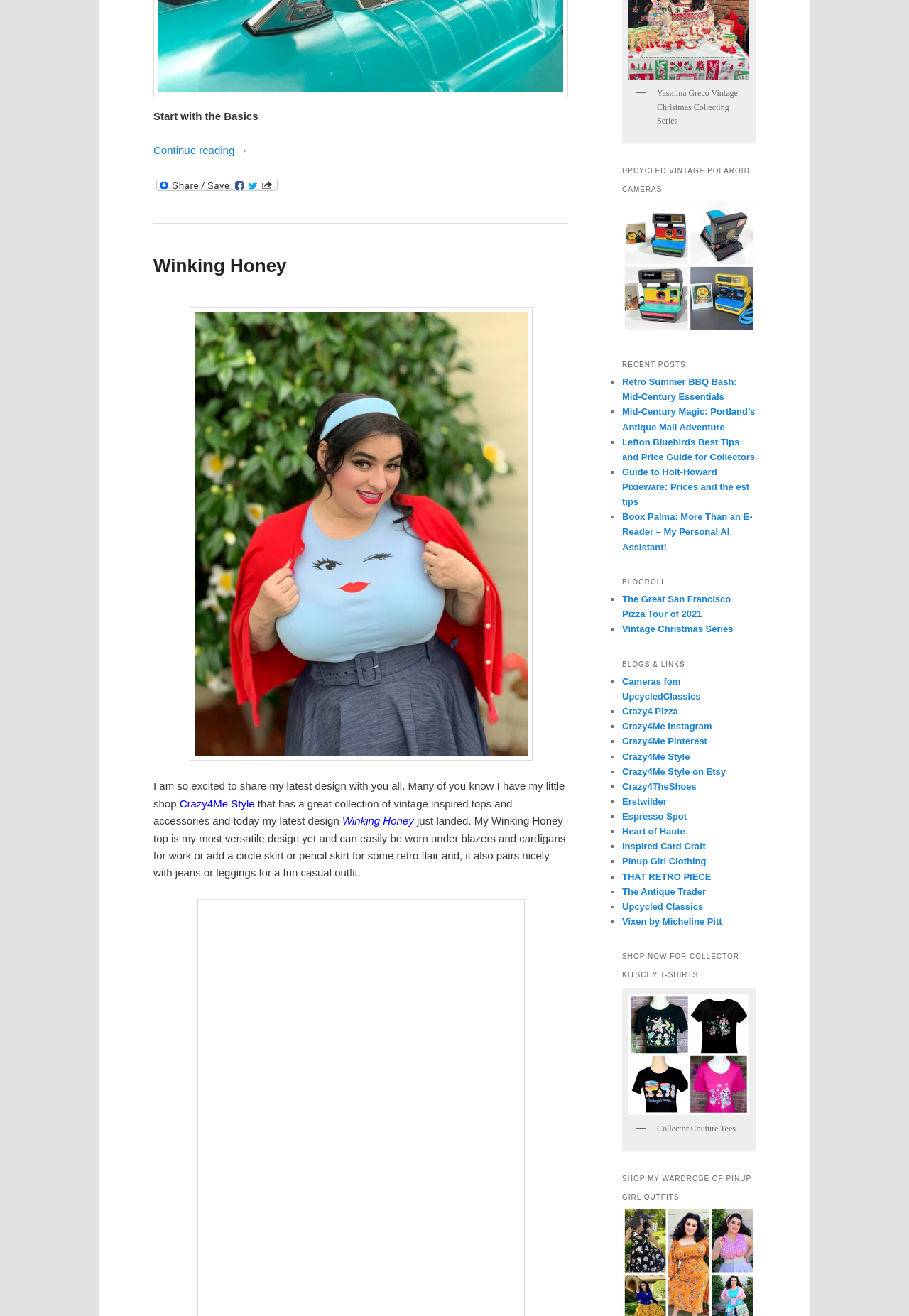Could you highlight the region that needs to be clicked to execute the instruction: "Watch the Videos"?

None